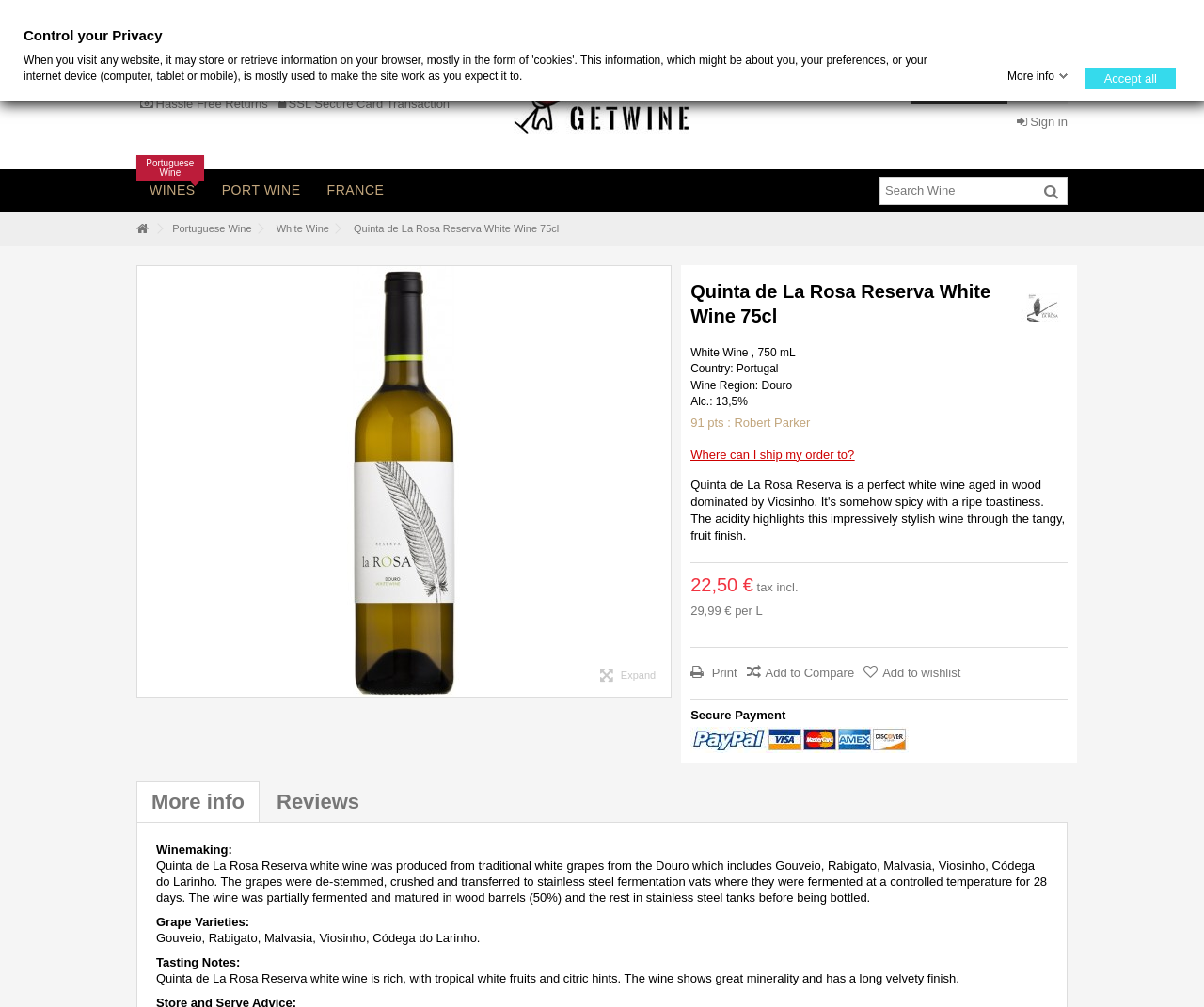Give a detailed overview of the webpage's appearance and contents.

This webpage is about a wine product, specifically the Quinta de La Rosa Reserva White Wine. At the top, there is a navigation section with links to "My wishlist", "MY WINE", and "Sign in" on the right side, and a search bar on the left side. Below this section, there are links to different wine categories, including "PORT WINE" and "FRANCE".

The main content of the page is dedicated to the wine product, with a large image of the wine bottle on the left side and a detailed description on the right side. The description includes the wine's name, country of origin (Portugal), wine region (Douro), and alcohol content (13.5%). There are also ratings and reviews, including a 91-point rating from Robert Parker.

Below the description, there are links to "Where can I ship my order to?" and "More info" about the wine. The price of the wine is displayed prominently, with an original price of 29.99 € and a discounted price of 22.50 €, including tax.

Further down the page, there are sections on "Secure Payment" and "Winemaking", which provide additional information about the wine's production process and payment options. There are also links to "Reviews" and "More info" about the wine.

At the very bottom of the page, there is a dialog box with a heading "Control your Privacy" and a button to "Accept all" privacy settings.